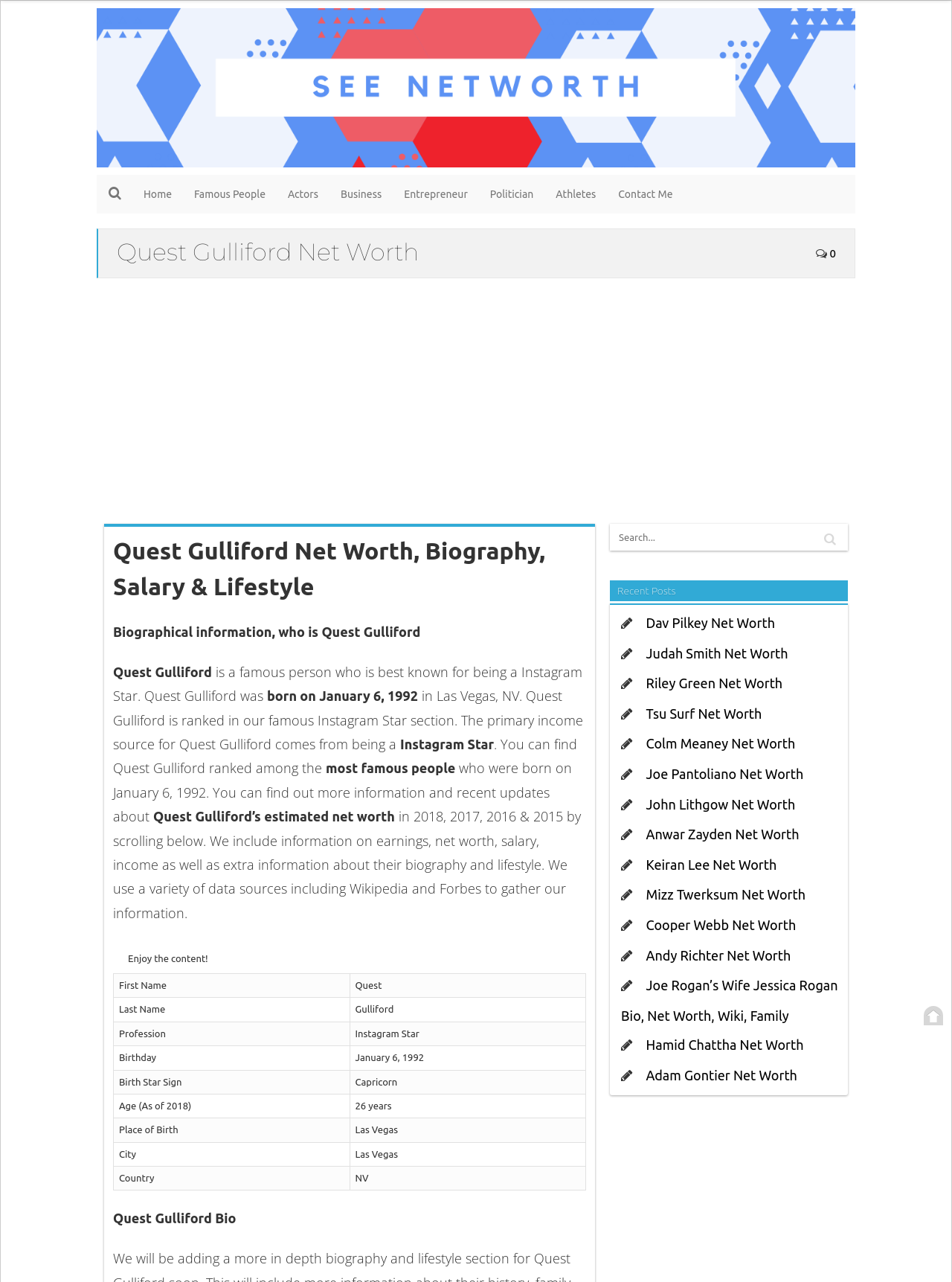Determine the bounding box coordinates for the clickable element to execute this instruction: "Search for a person". Provide the coordinates as four float numbers between 0 and 1, i.e., [left, top, right, bottom].

[0.648, 0.414, 0.871, 0.424]